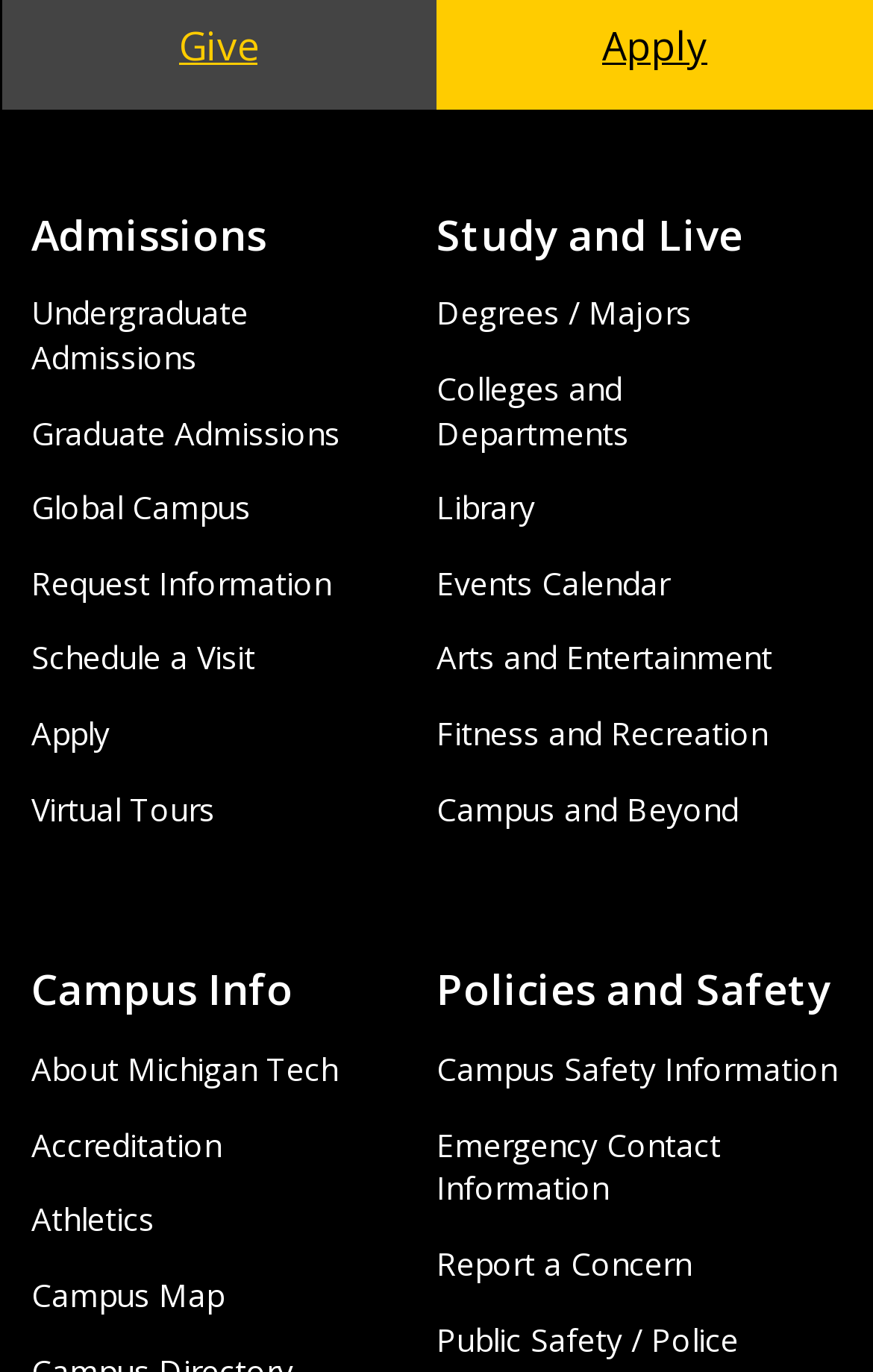Please answer the following question as detailed as possible based on the image: 
How many links are under the 'Study and Live' heading?

There are 7 links under the 'Study and Live' heading because I counted the links starting from 'Degrees / Majors' to 'Campus and Beyond'.